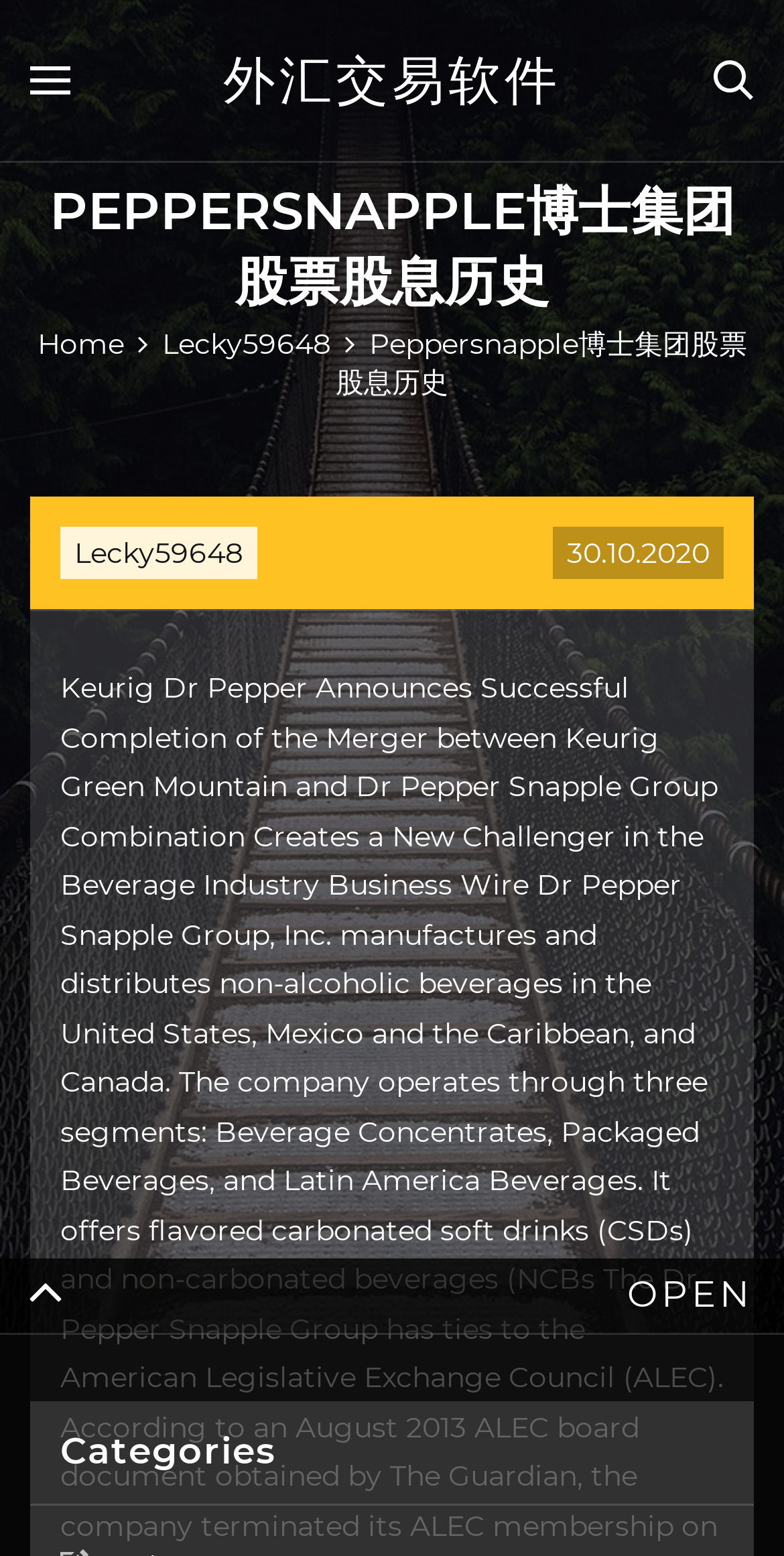Locate the UI element described by Lecky59648 and provide its bounding box coordinates. Use the format (top-left x, top-left y, bottom-right x, bottom-right y) with all values as floating point numbers between 0 and 1.

[0.095, 0.344, 0.31, 0.367]